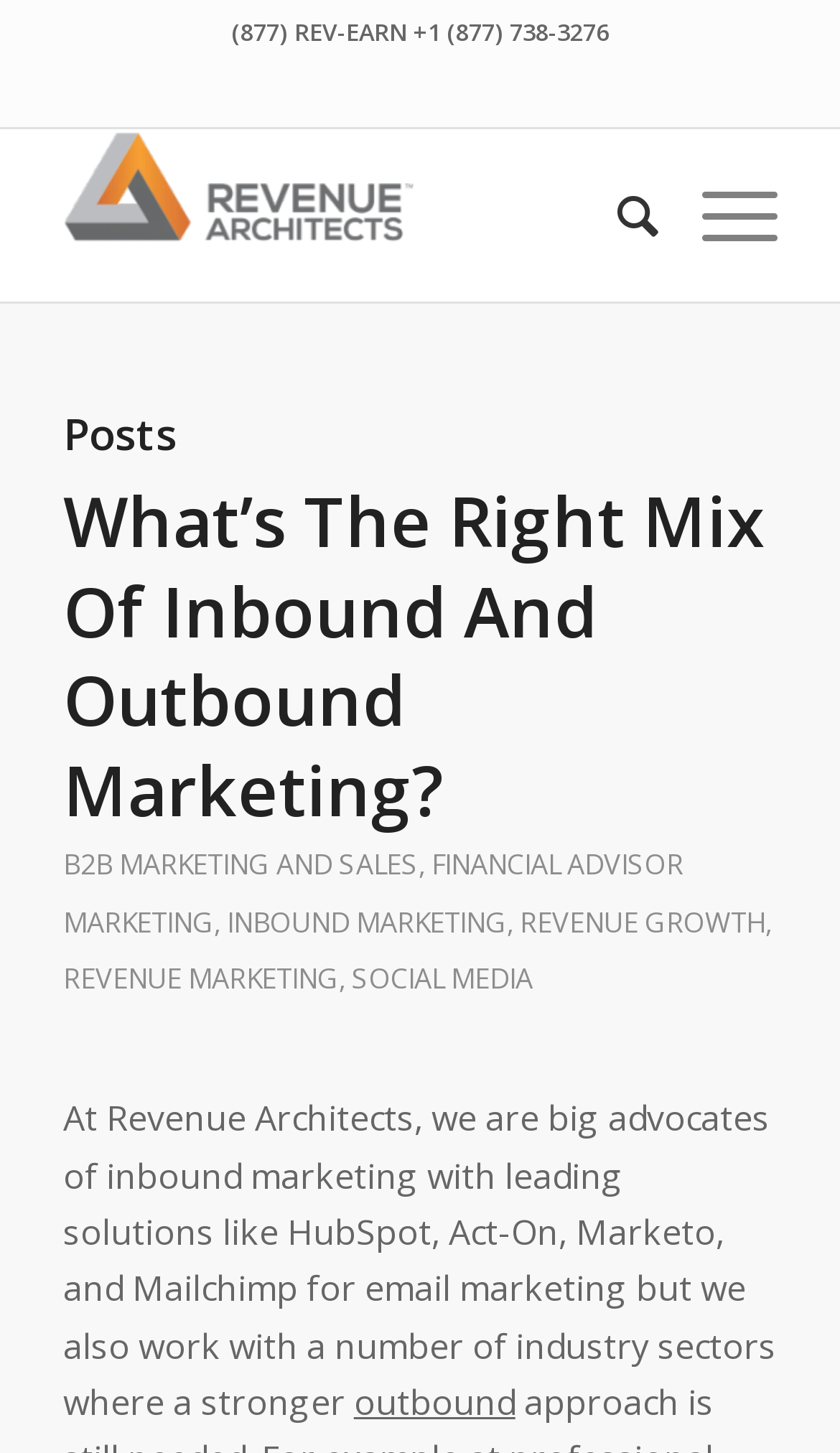Identify the bounding box coordinates of the section that should be clicked to achieve the task described: "Read the post about inbound and outbound marketing".

[0.075, 0.326, 0.911, 0.575]